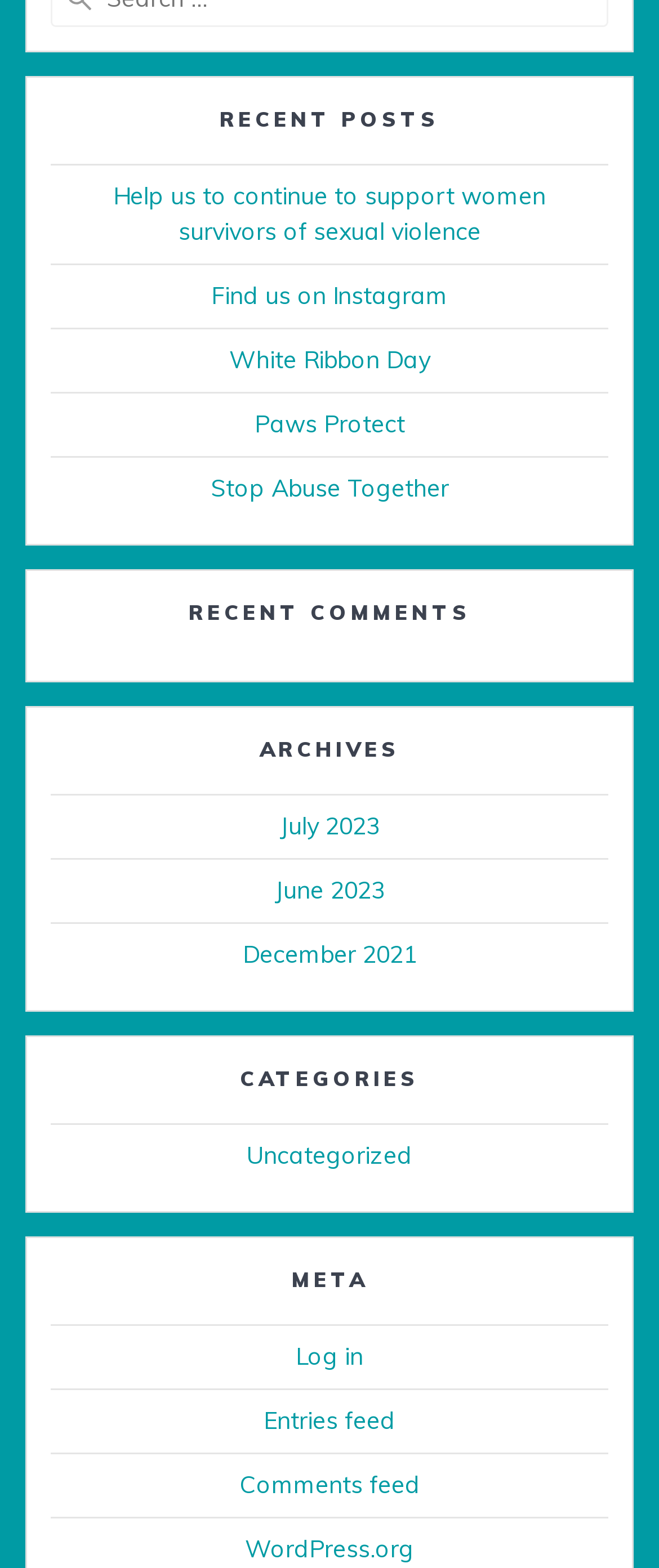Determine the bounding box coordinates for the HTML element described here: "June 2023".

[0.417, 0.558, 0.583, 0.578]